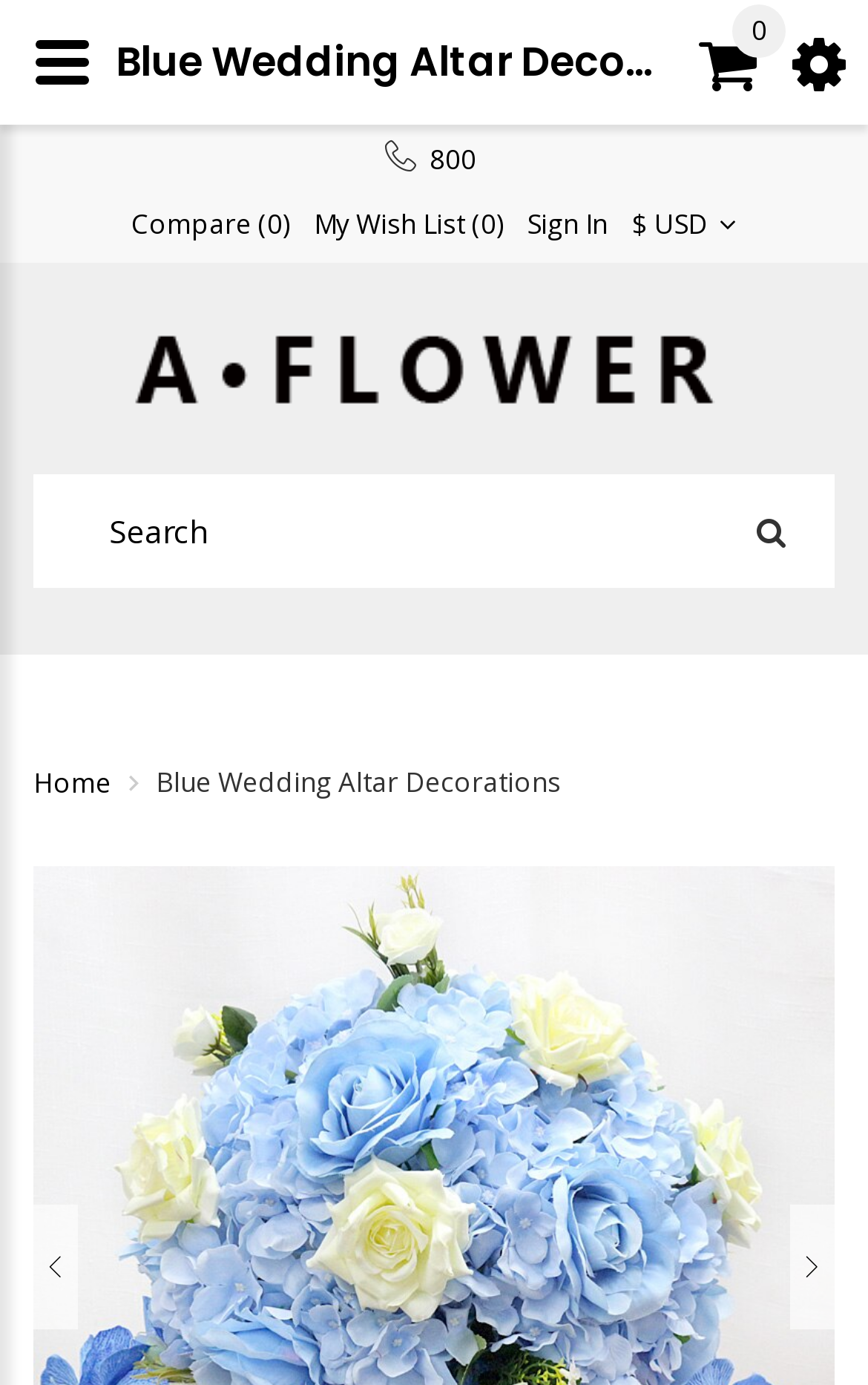Find and specify the bounding box coordinates that correspond to the clickable region for the instruction: "Search for products".

[0.038, 0.342, 0.962, 0.424]